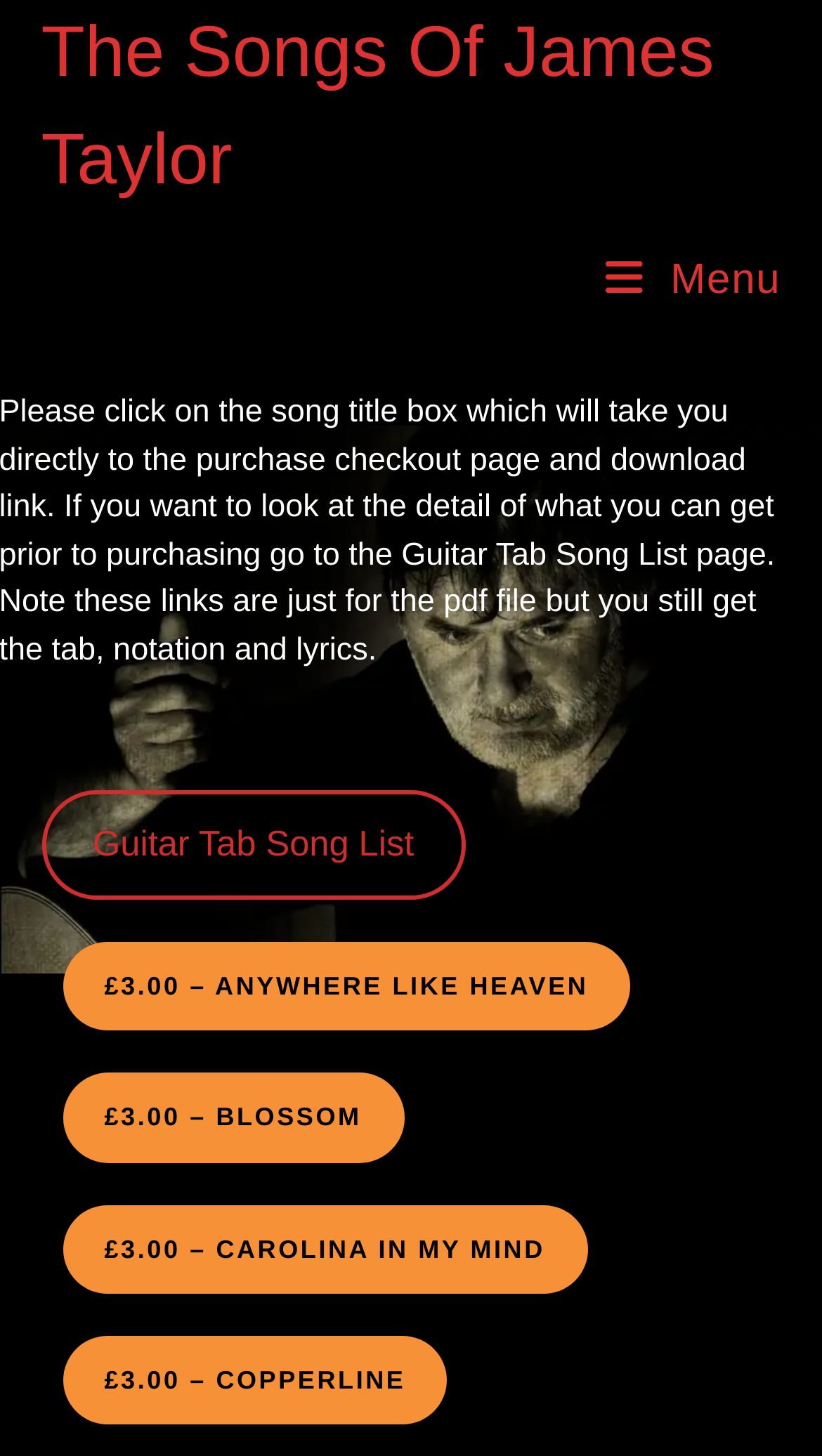Using the provided description Guitar Tab Song List, find the bounding box coordinates for the UI element. Provide the coordinates in (top-left x, top-left y, bottom-right x, bottom-right y) format, ensuring all values are between 0 and 1.

[0.05, 0.543, 0.566, 0.618]